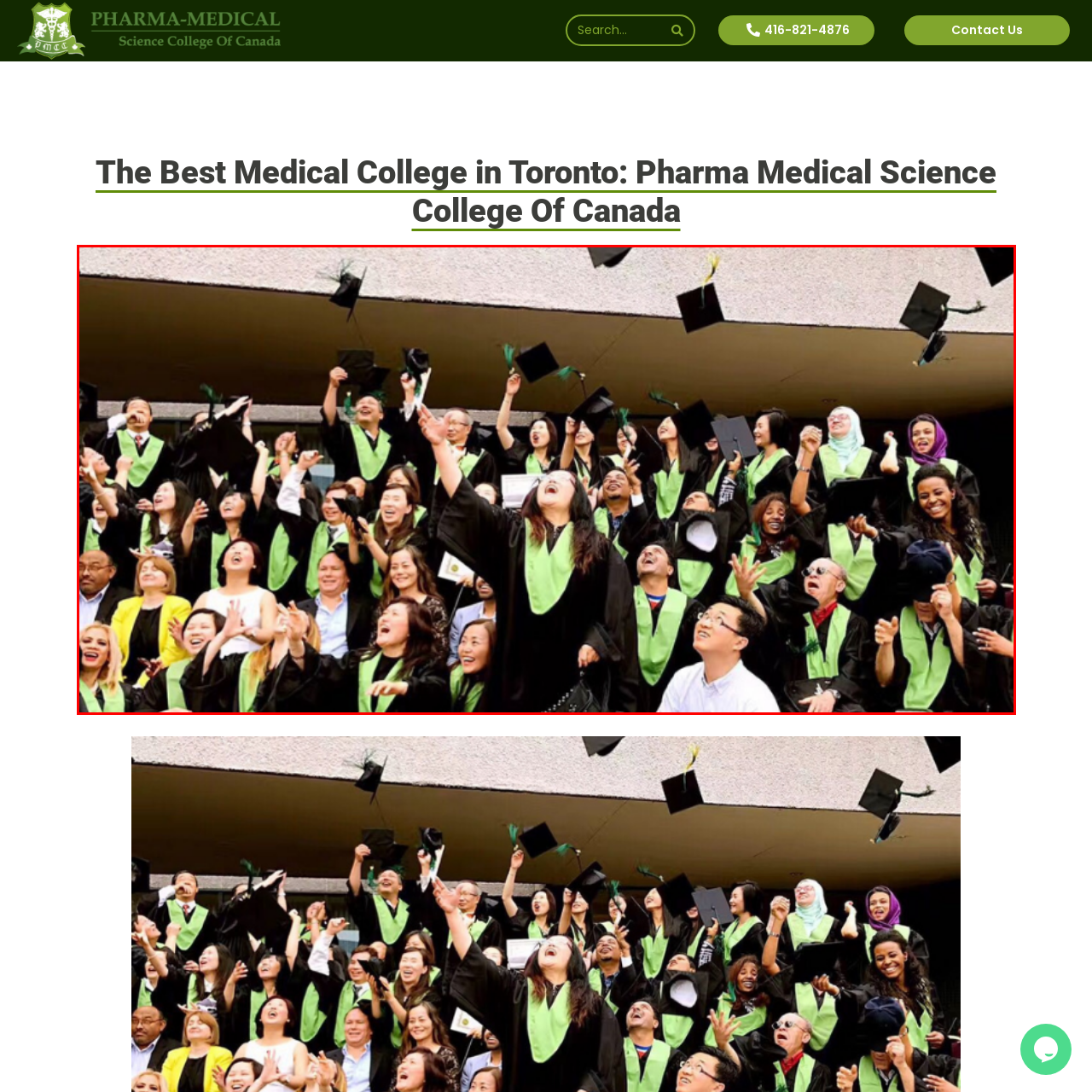What is the atmosphere of the scene?
Check the image encapsulated by the red bounding box and answer the question comprehensively.

The caption describes the scene as a 'vibrant graduation celebration', and mentions the 'collective excitement' and 'joy' of the graduates, indicating that the overall atmosphere is one of celebration and festivity.